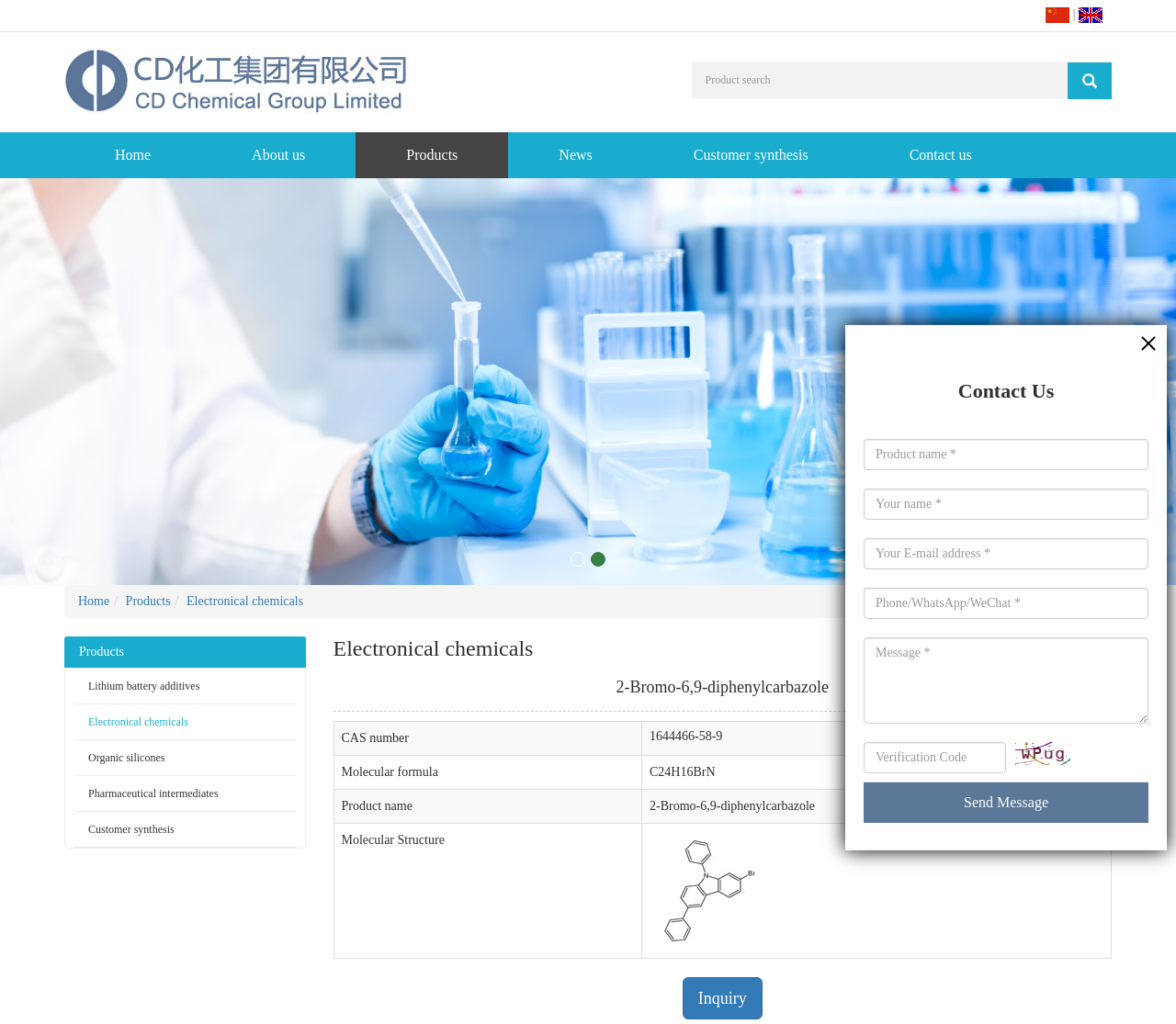Respond with a single word or phrase to the following question: What is the product name of the chemical described on this page?

2-Bromo-6,9-diphenylcarbazole